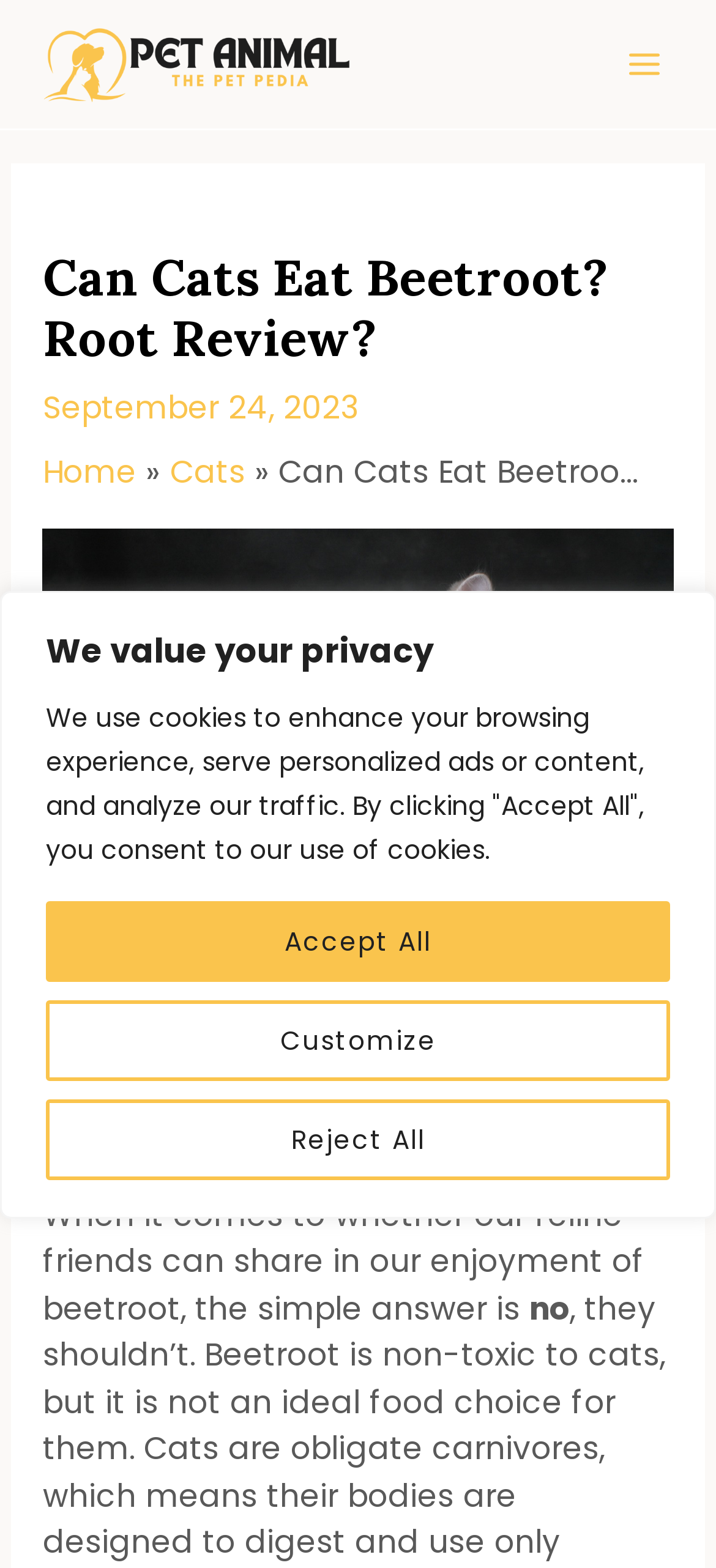Locate the UI element described by Customize in the provided webpage screenshot. Return the bounding box coordinates in the format (top-left x, top-left y, bottom-right x, bottom-right y), ensuring all values are between 0 and 1.

[0.064, 0.638, 0.936, 0.689]